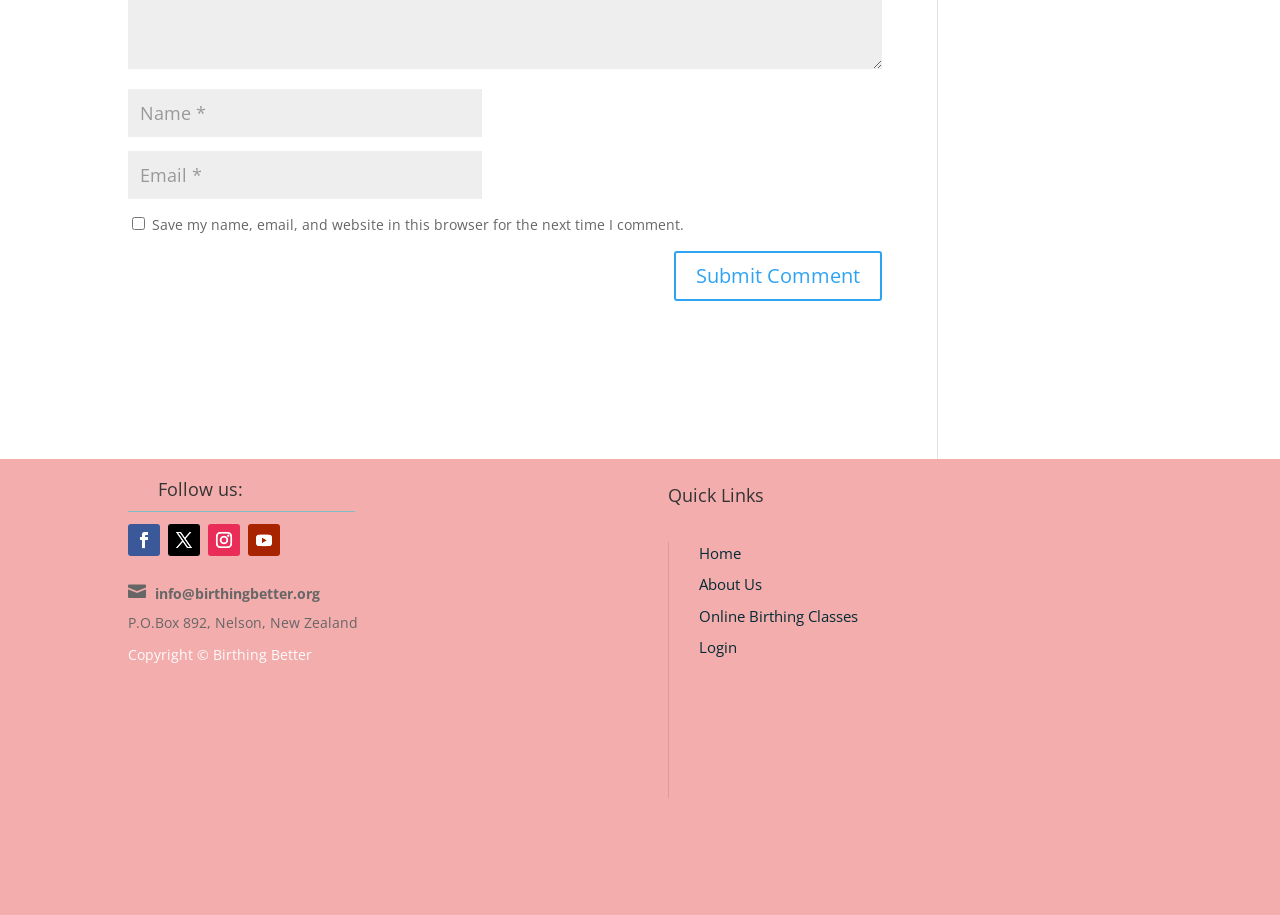Determine the bounding box coordinates of the section I need to click to execute the following instruction: "Click on the 'About' link". Provide the coordinates as four float numbers between 0 and 1, i.e., [left, top, right, bottom].

None